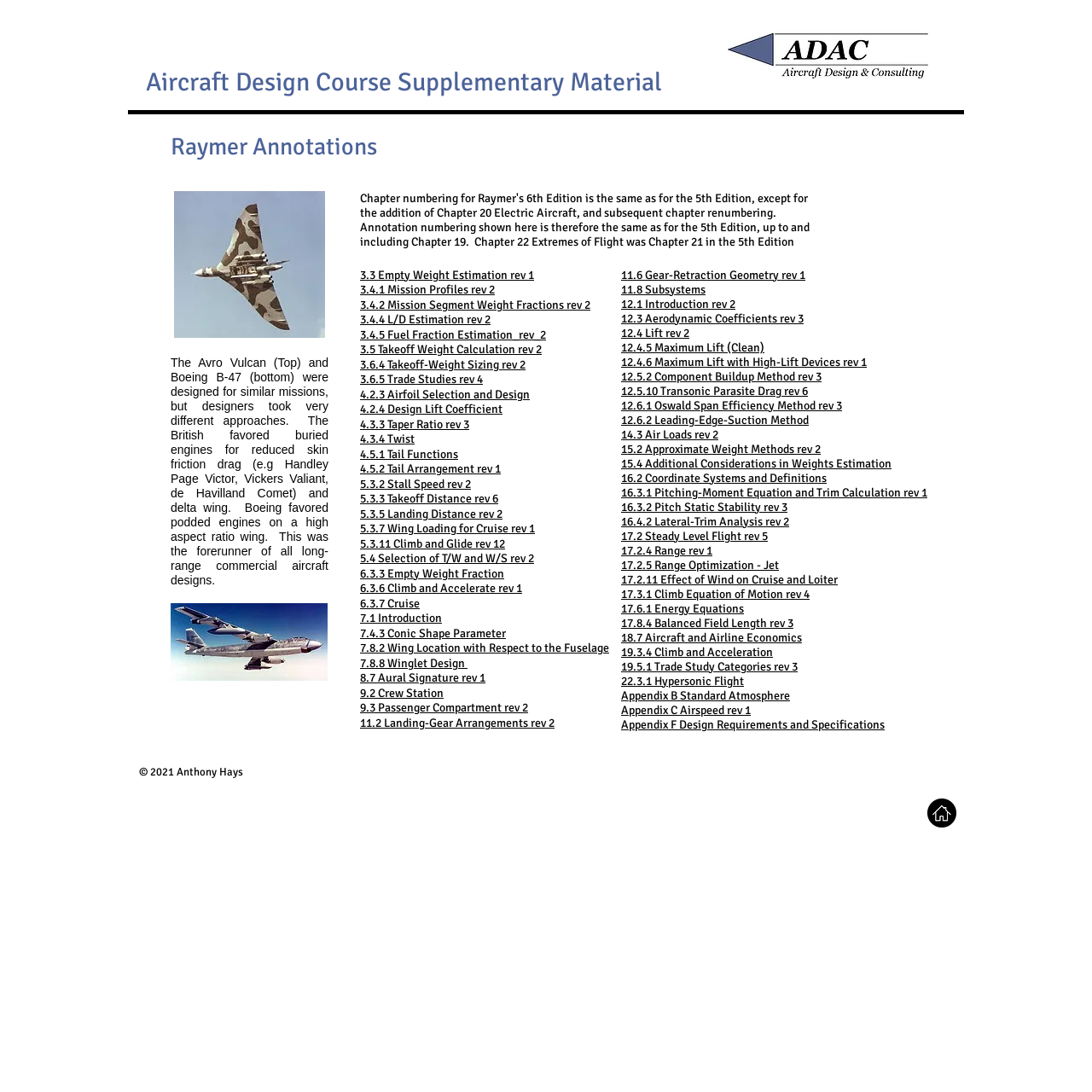Please identify the bounding box coordinates of the clickable area that will allow you to execute the instruction: "Search for something".

None